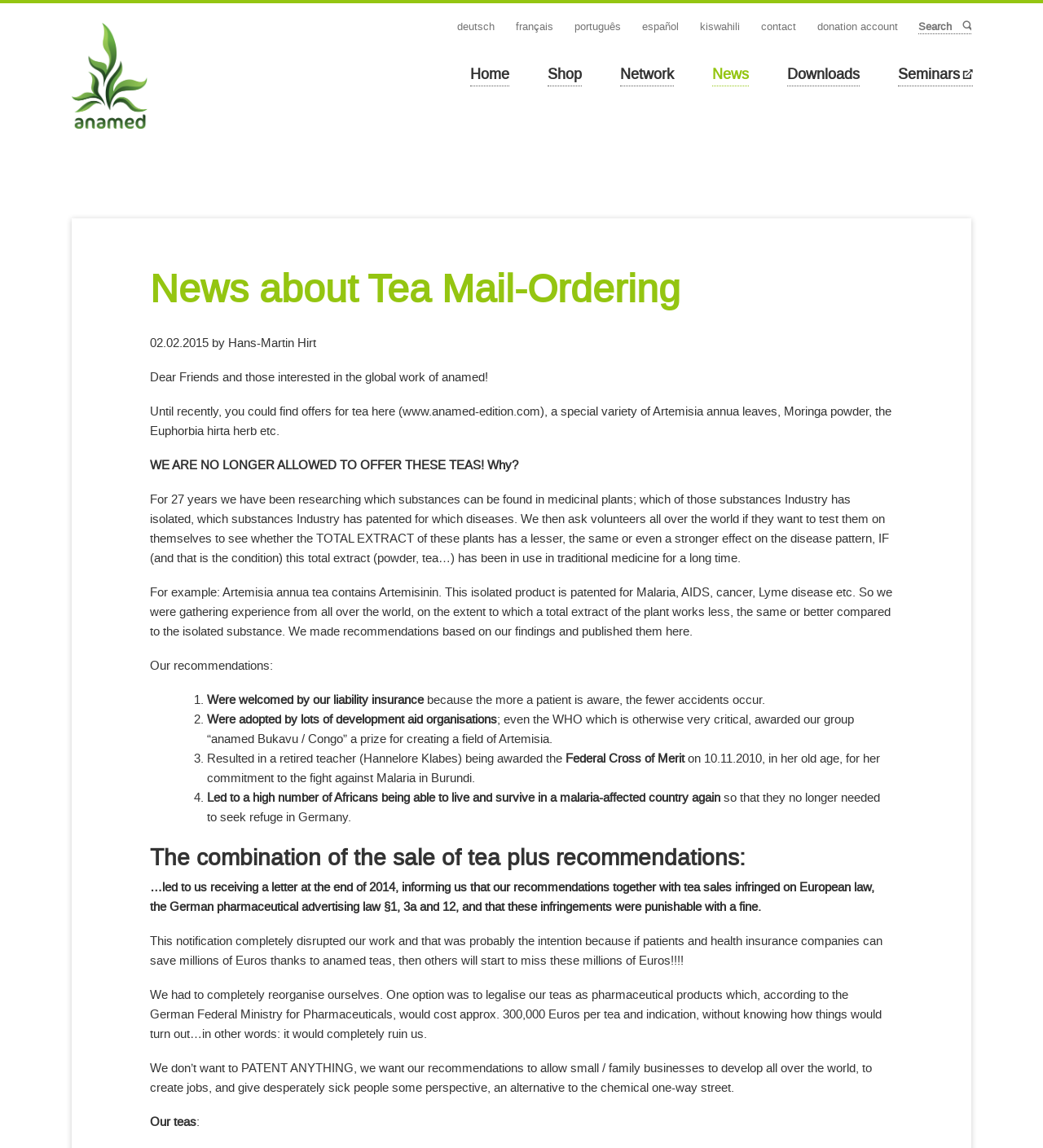Identify the bounding box coordinates of the clickable region required to complete the instruction: "Click the 'Home' link". The coordinates should be given as four float numbers within the range of 0 and 1, i.e., [left, top, right, bottom].

[0.451, 0.055, 0.488, 0.075]